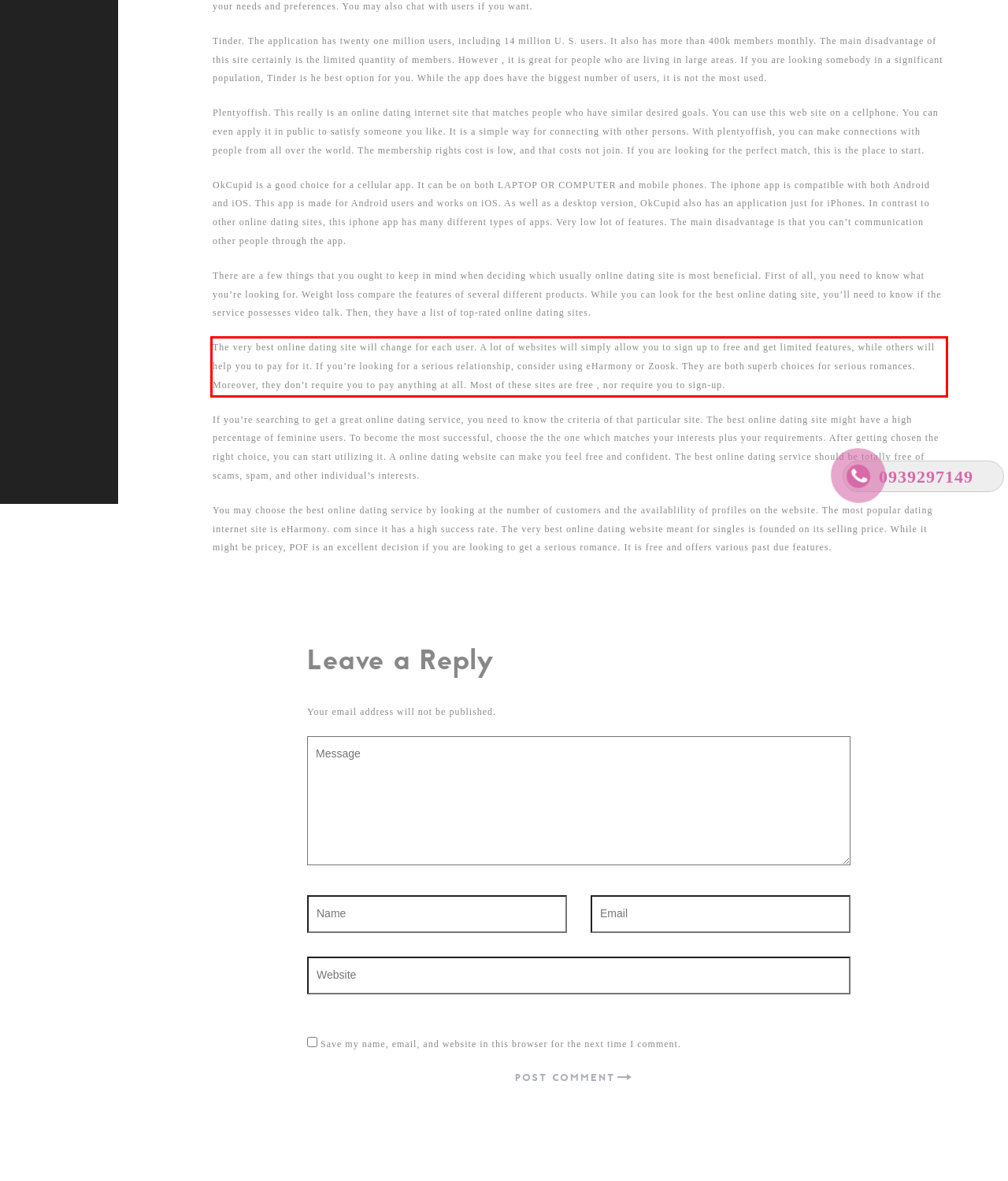Identify the text inside the red bounding box on the provided webpage screenshot by performing OCR.

The very best online dating site will change for each user. A lot of websites will simply allow you to sign up to free and get limited features, while others will help you to pay for it. If you’re looking for a serious relationship, consider using eHarmony or Zoosk. They are both superb choices for serious romances. Moreover, they don’t require you to pay anything at all. Most of these sites are free , nor require you to sign-up.